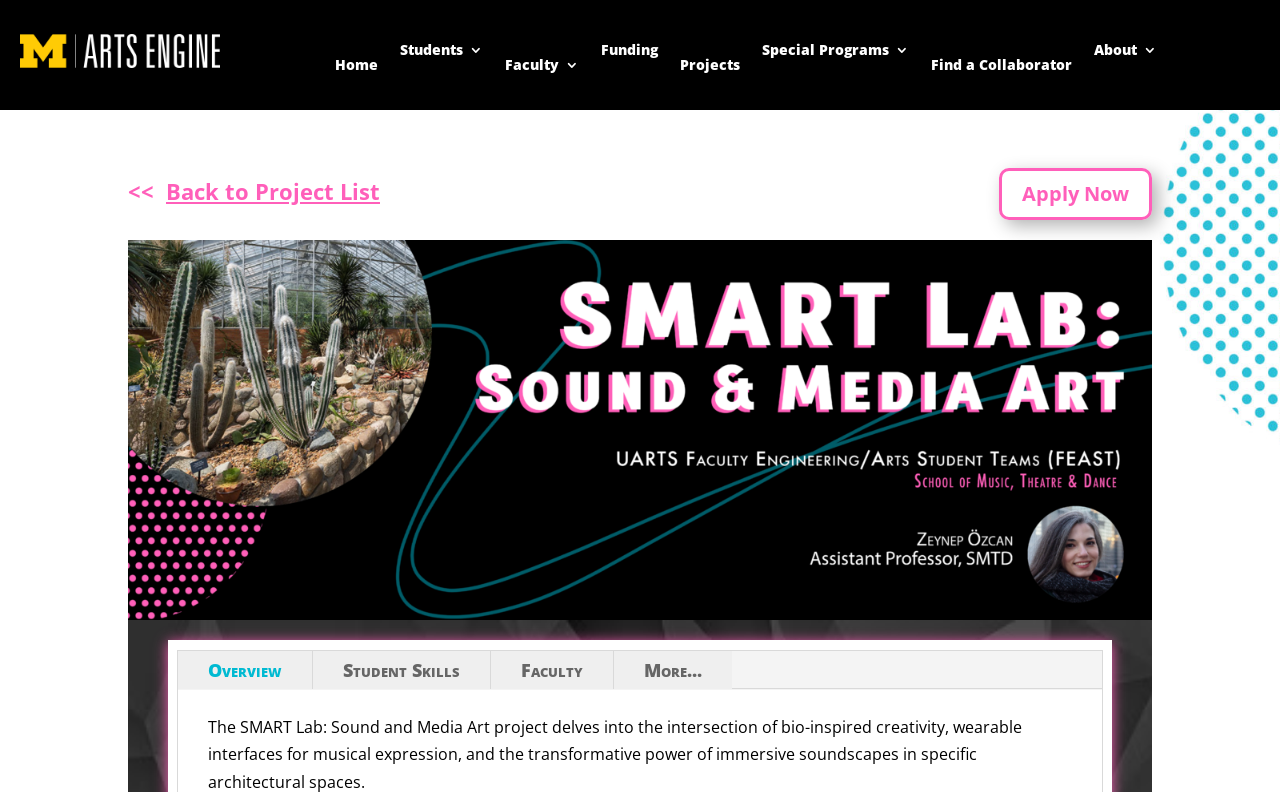Please determine the bounding box coordinates of the element's region to click in order to carry out the following instruction: "apply now". The coordinates should be four float numbers between 0 and 1, i.e., [left, top, right, bottom].

[0.78, 0.212, 0.9, 0.278]